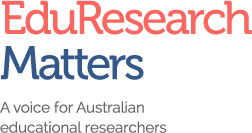Detail the scene depicted in the image with as much precision as possible.

The image features the logo of "EduResearch Matters," which serves as a prominent visual centerpiece for the website. The logo displays the name "EduResearch" in a bold coral color, complemented by "Matters" in a deep blue, creating a striking contrast that emphasizes the importance of the platform. Beneath the main title, a subtle gray tagline reads, "A voice for Australian educational researchers," highlighting the blog's mission to serve as a platform for educational discourse in Australia. This image encapsulates the essence of the blog, focusing on educational research and advocacy within the Australian context.